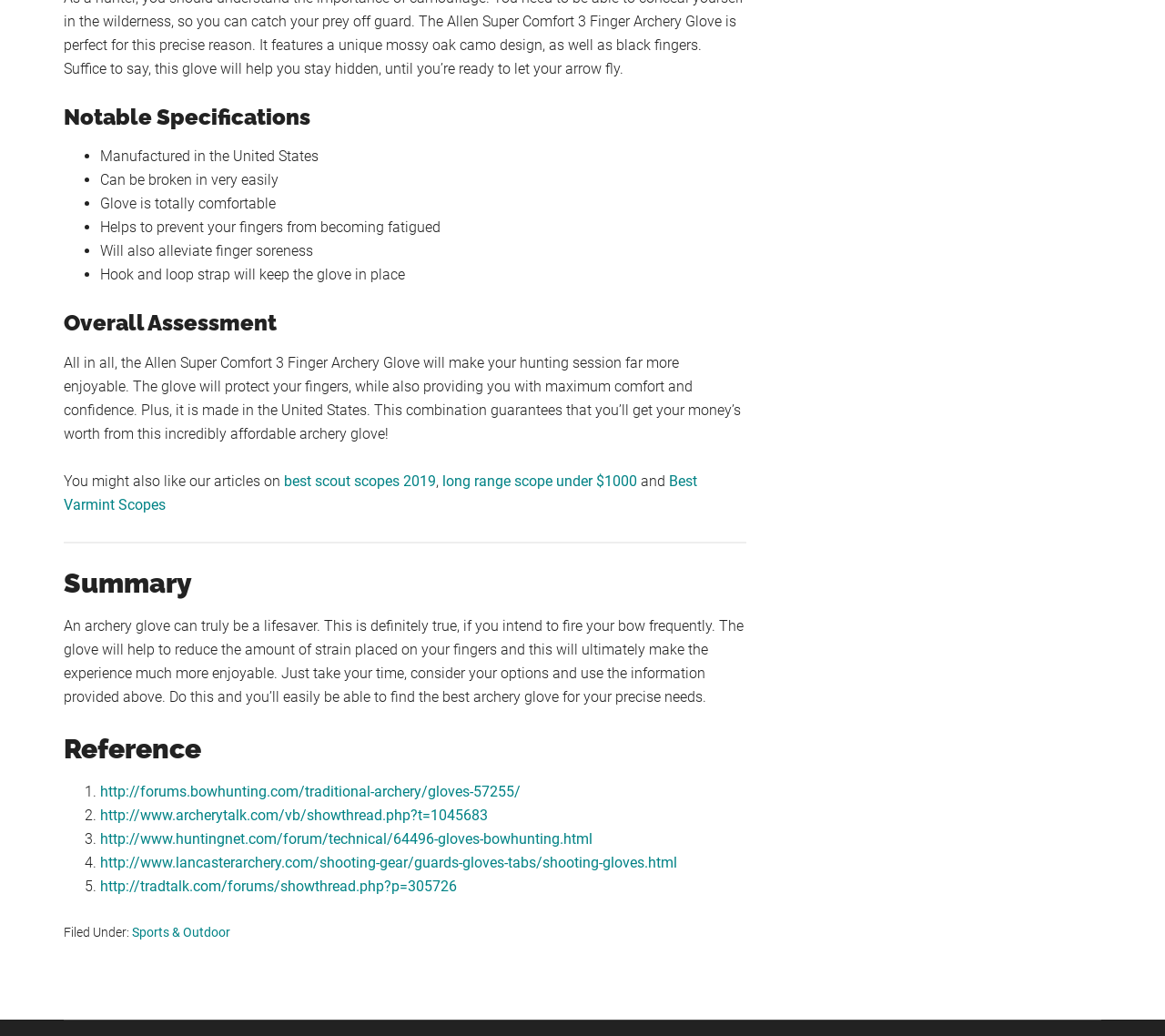Use a single word or phrase to answer the question: 
How many reference links are provided at the bottom of the webpage?

5